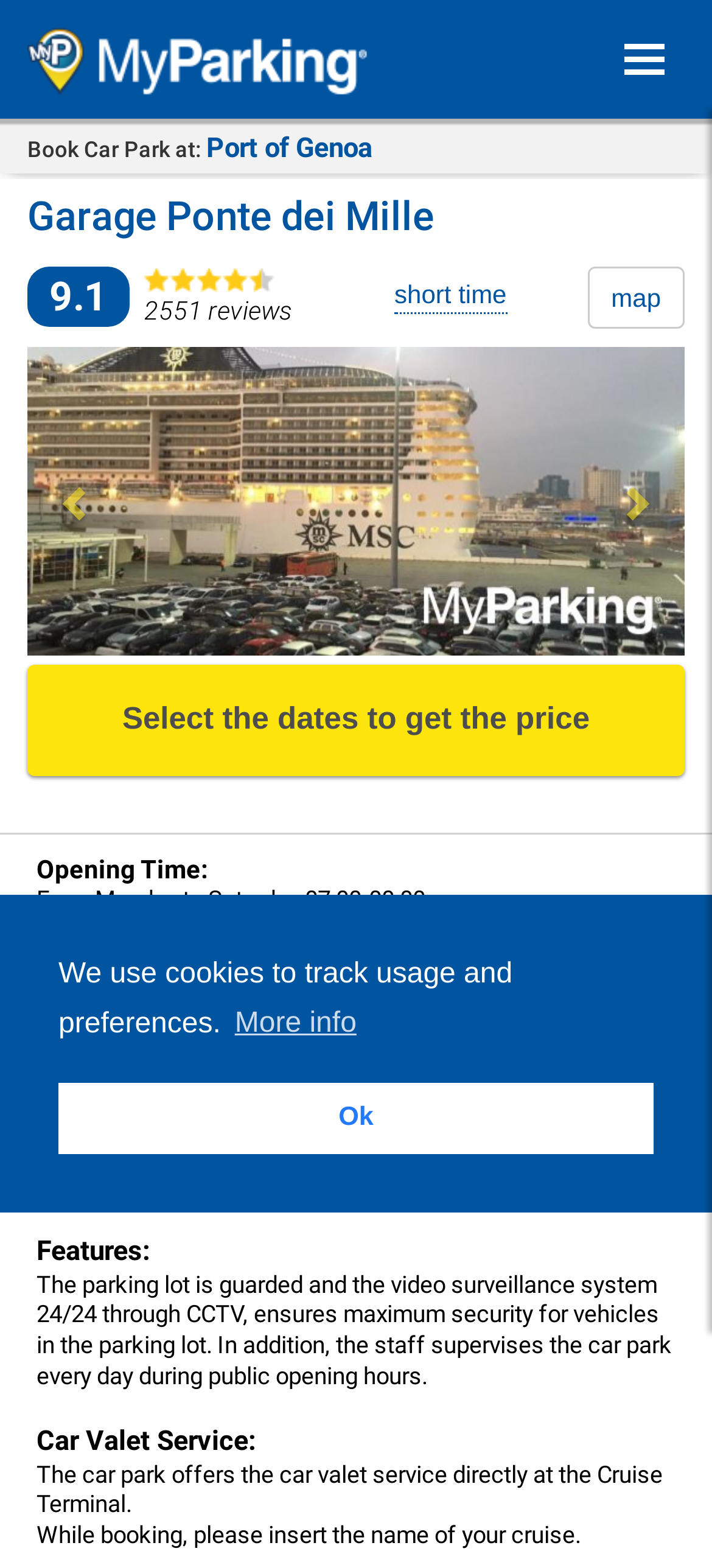Pinpoint the bounding box coordinates of the clickable element needed to complete the instruction: "Toggle navigation". The coordinates should be provided as four float numbers between 0 and 1: [left, top, right, bottom].

[0.849, 0.016, 0.962, 0.049]